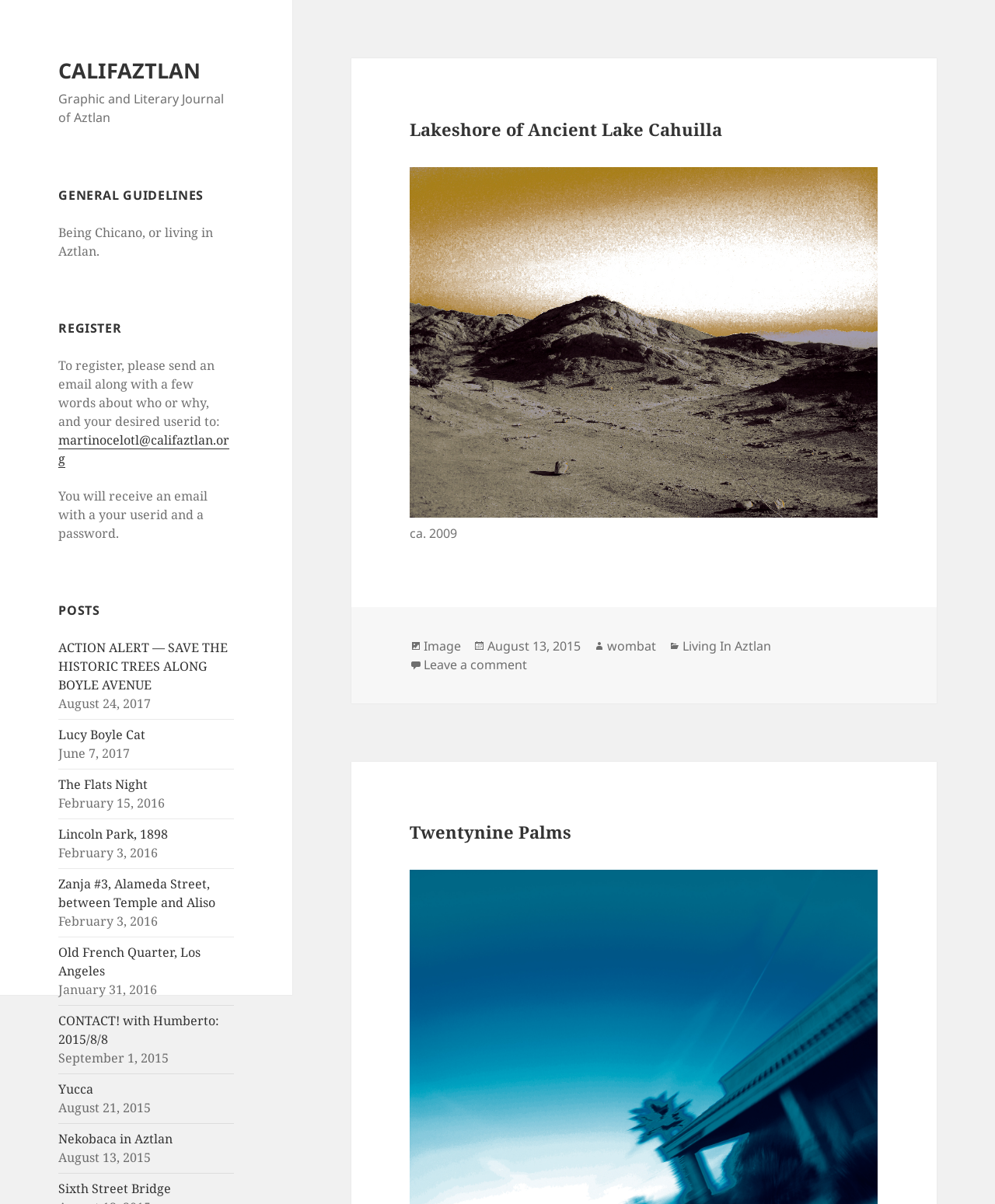Please identify the bounding box coordinates of the element's region that I should click in order to complete the following instruction: "Read the general guidelines". The bounding box coordinates consist of four float numbers between 0 and 1, i.e., [left, top, right, bottom].

[0.059, 0.154, 0.235, 0.17]